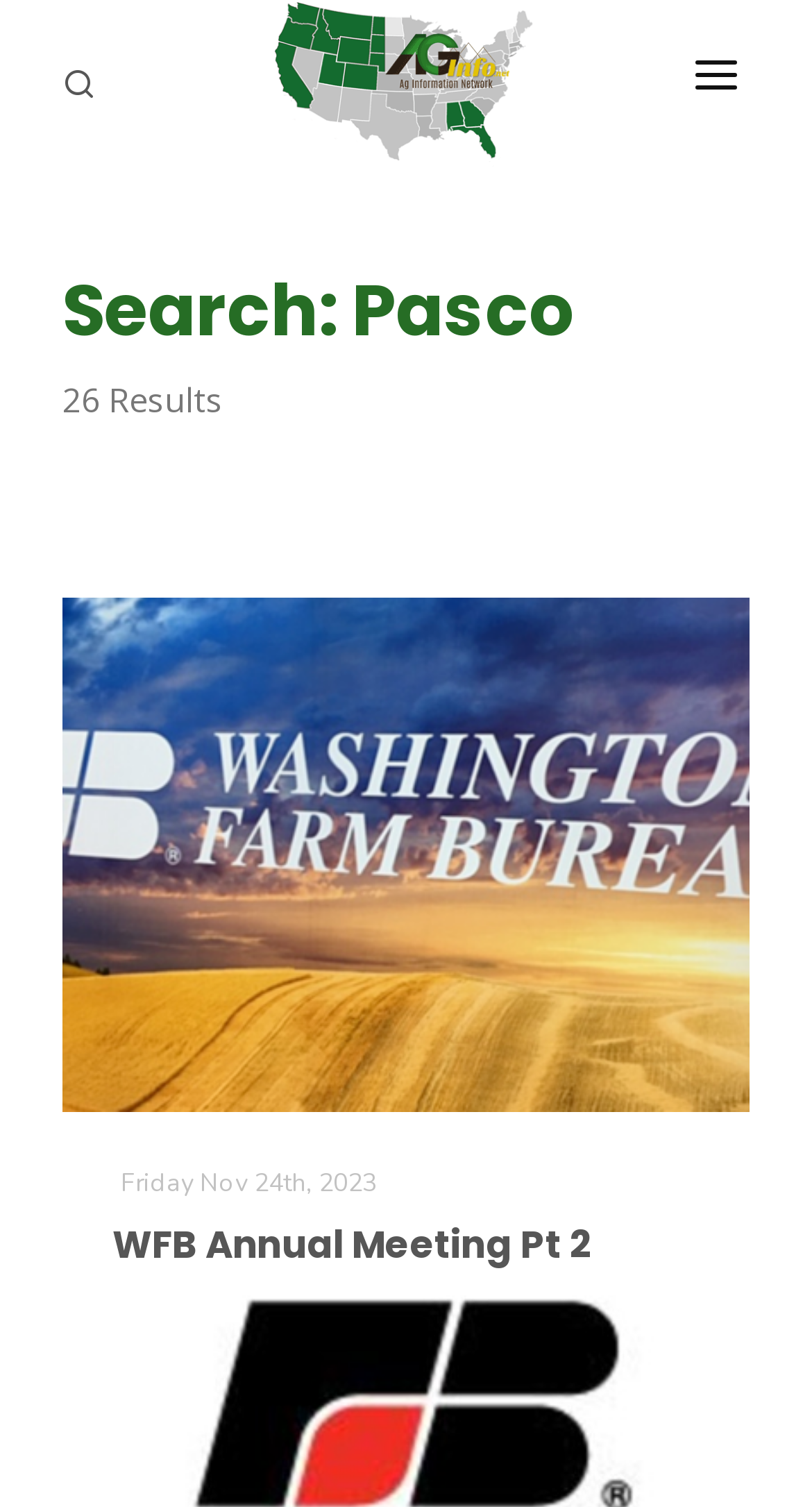Please locate the bounding box coordinates of the element that should be clicked to complete the given instruction: "Visit the Farm of the Future page".

[0.195, 0.291, 0.844, 0.316]